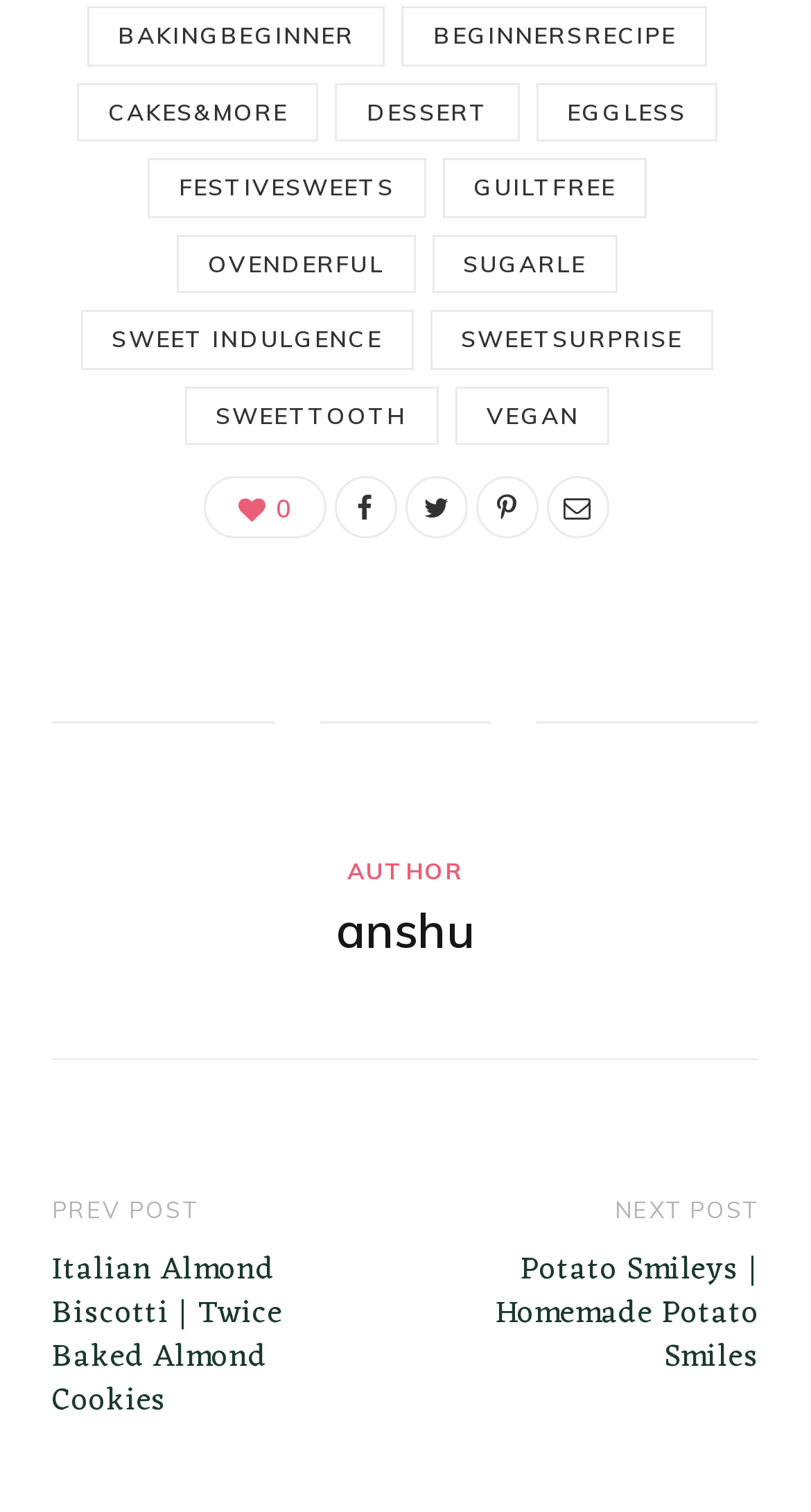Please answer the following question using a single word or phrase: 
What is the title of the next post?

Potato Smileys | Homemade Potato Smiles